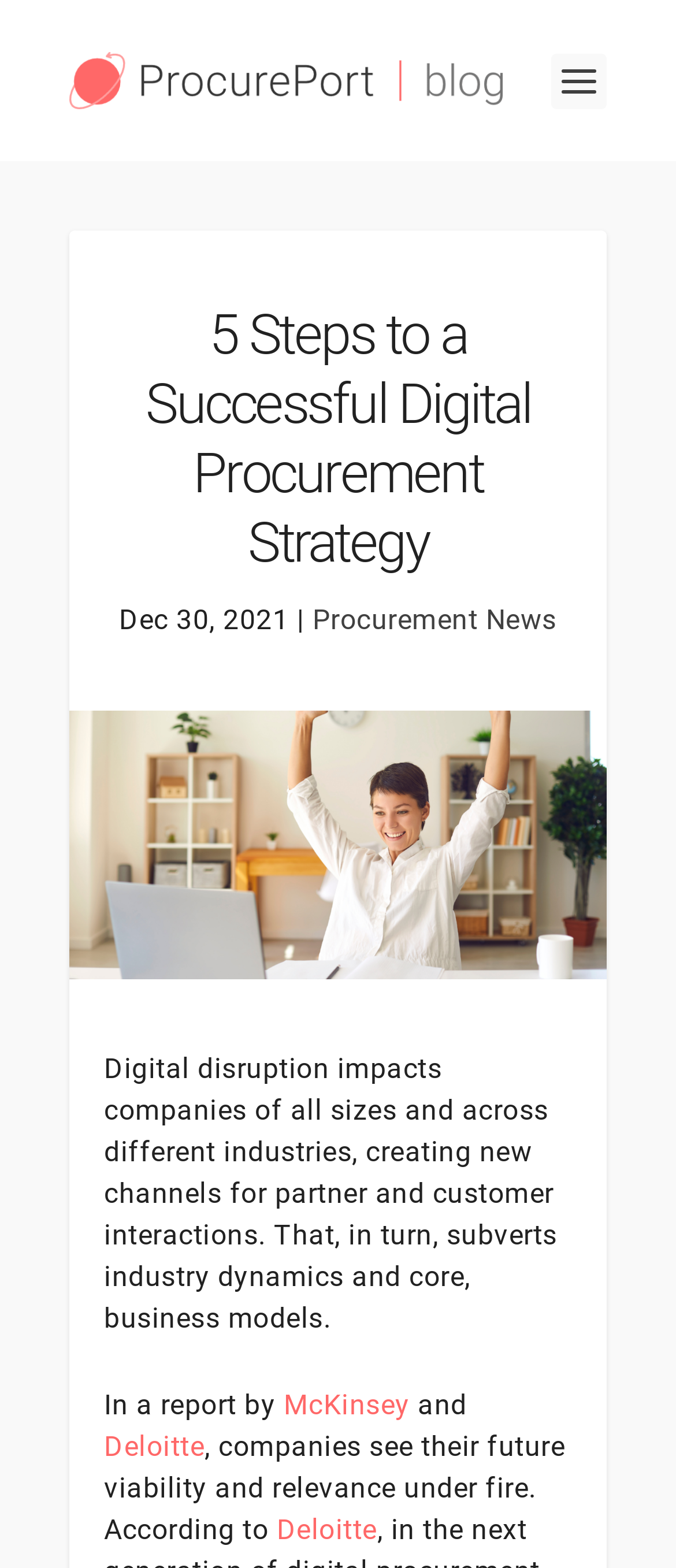Review the image closely and give a comprehensive answer to the question: What is the topic of the article?

I inferred the topic of the article by looking at the heading element that contains the title of the article, which is '5 Steps to a Successful Digital Procurement Strategy'. This title suggests that the article is about digital procurement strategy.